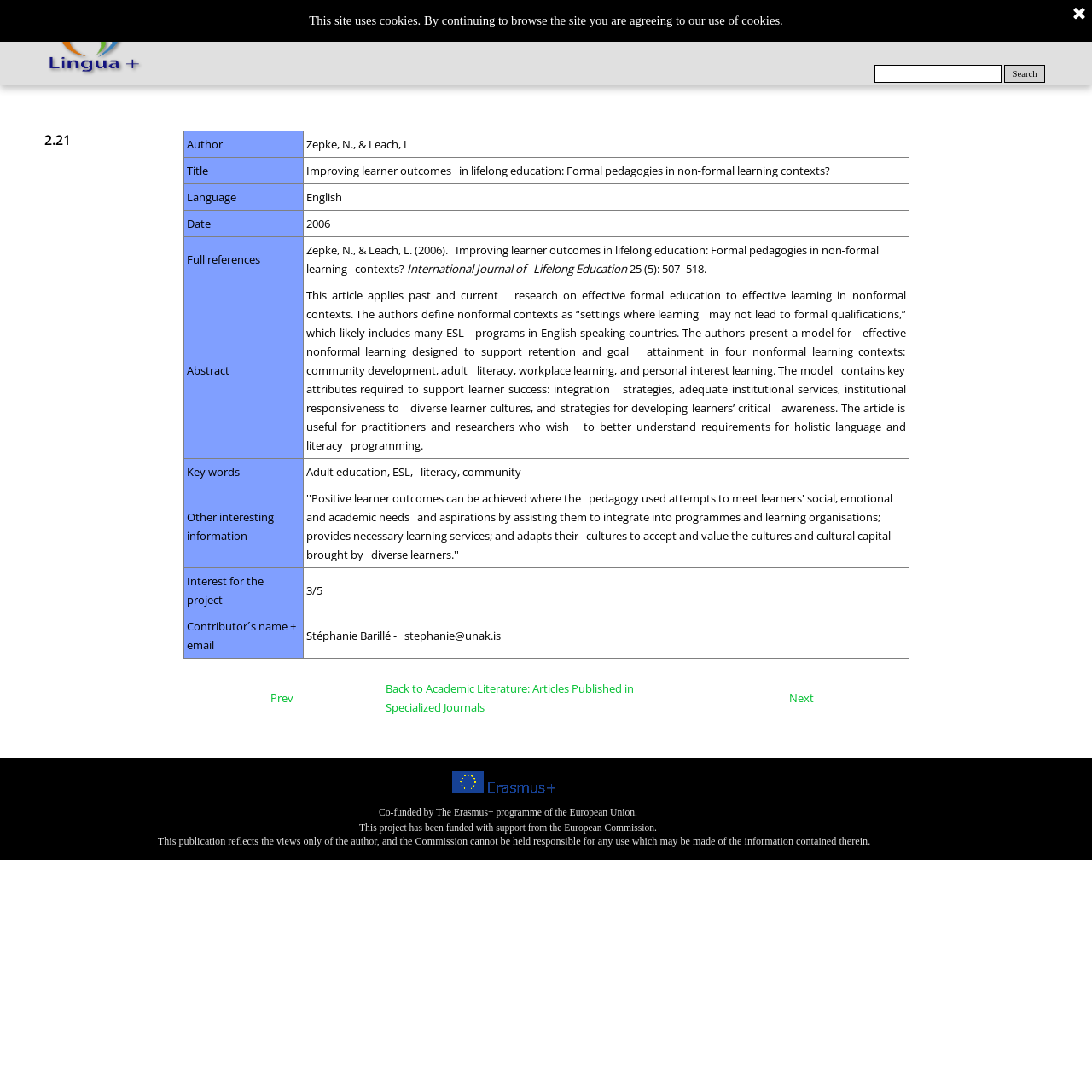Please identify the bounding box coordinates of the clickable area that will fulfill the following instruction: "Go to HOME". The coordinates should be in the format of four float numbers between 0 and 1, i.e., [left, top, right, bottom].

[0.379, 0.009, 0.465, 0.041]